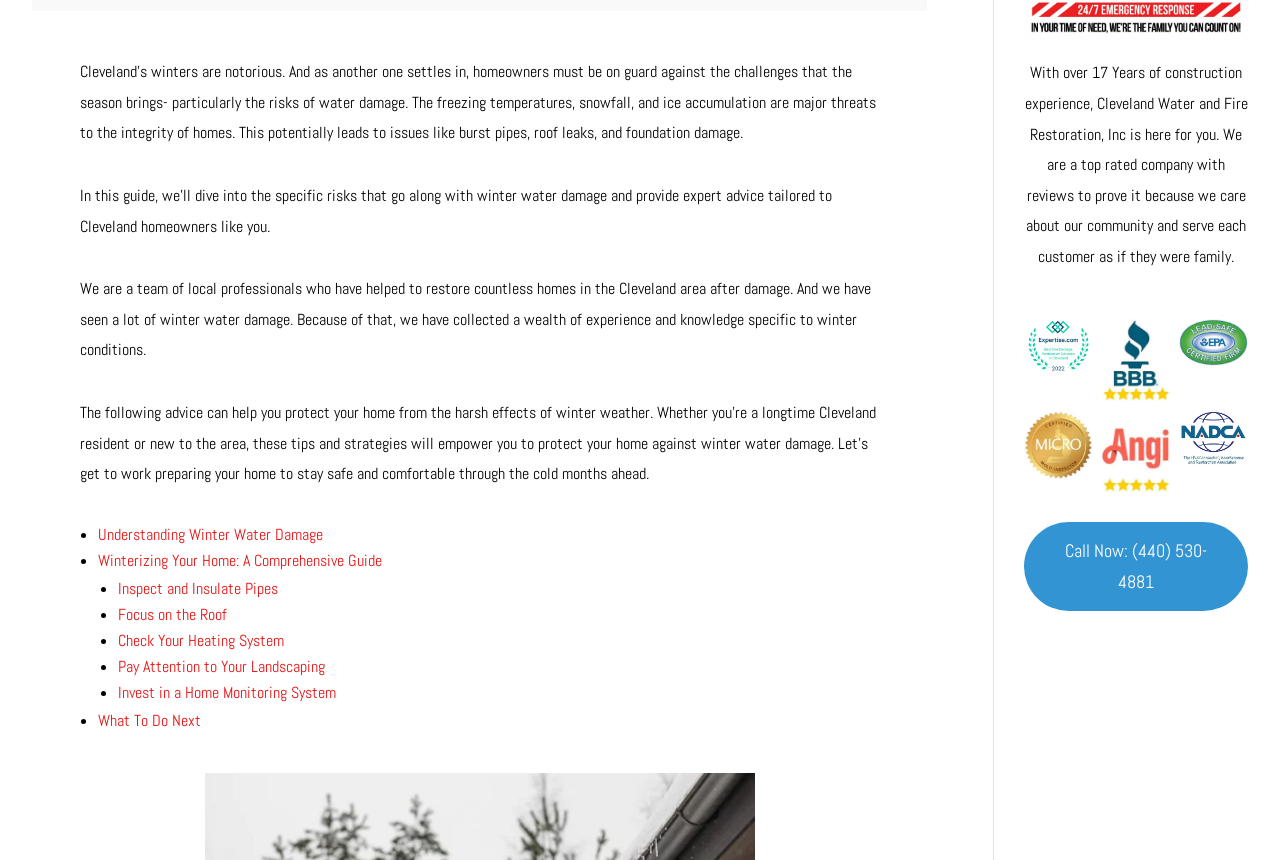Identify the bounding box coordinates for the UI element described by the following text: "Pay Attention to Your Landscaping". Provide the coordinates as four float numbers between 0 and 1, in the format [left, top, right, bottom].

[0.092, 0.762, 0.254, 0.787]